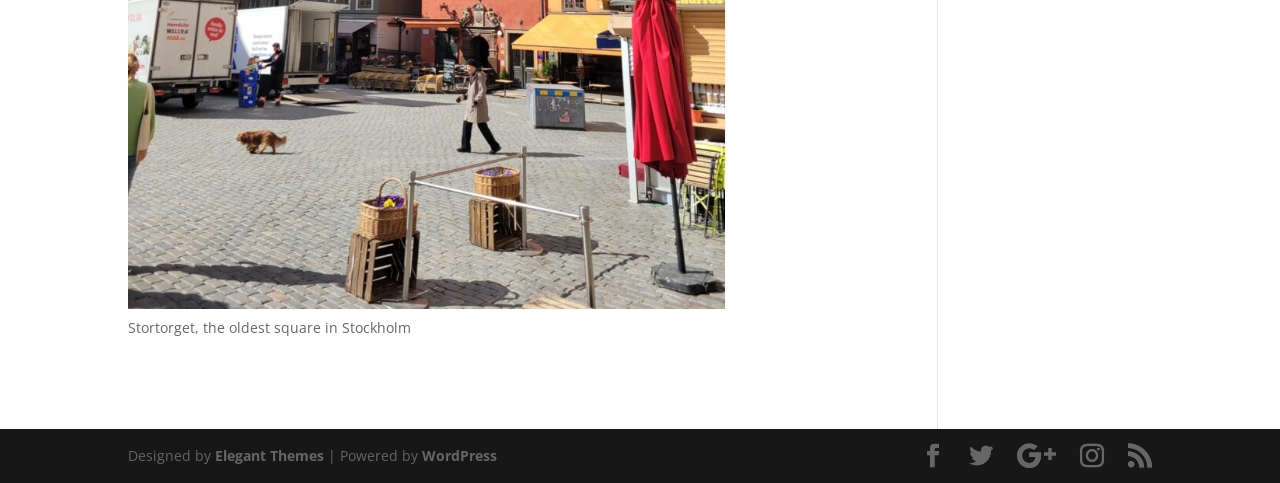Using the information in the image, give a detailed answer to the following question: How many social media links are available at the bottom of the webpage?

The answer can be found by counting the number of link elements with Unicode characters (, , , , ) at the bottom of the webpage, which are likely to be social media links.